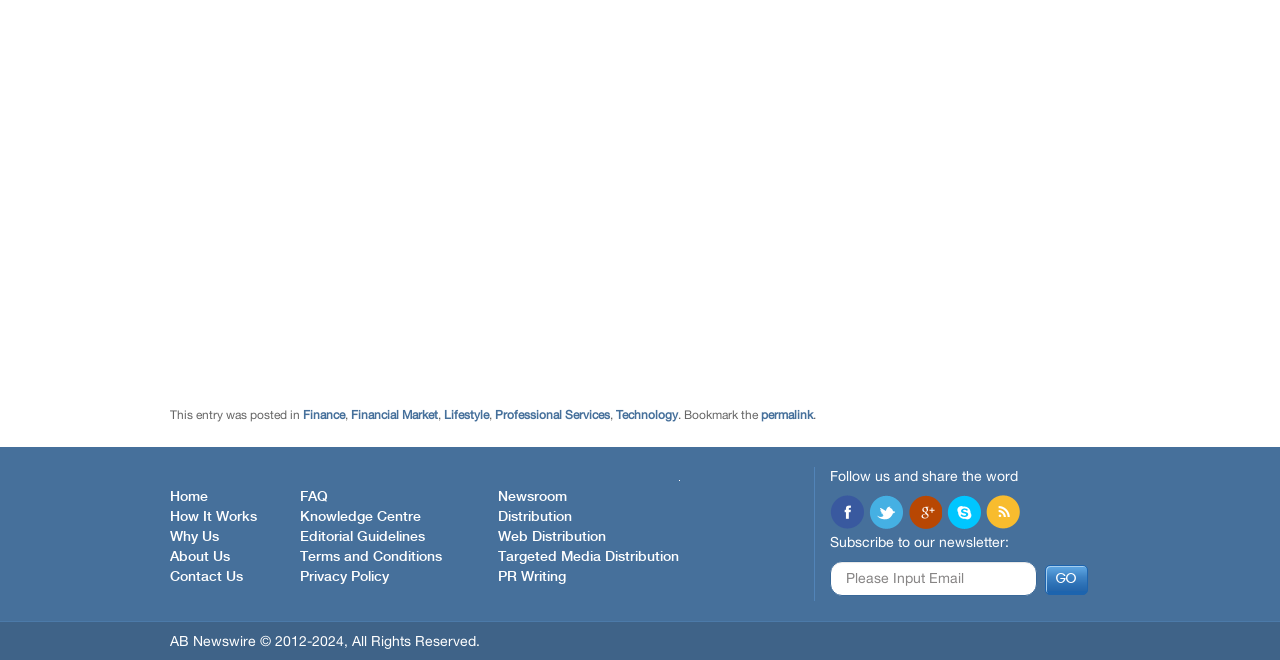What social media platforms are available for following?
Provide an in-depth and detailed explanation in response to the question.

In the footer section, I found a set of links to various social media platforms, including Facebook, Twitter, LinkedIn, Skype, and RSS, which allow users to follow and share content.